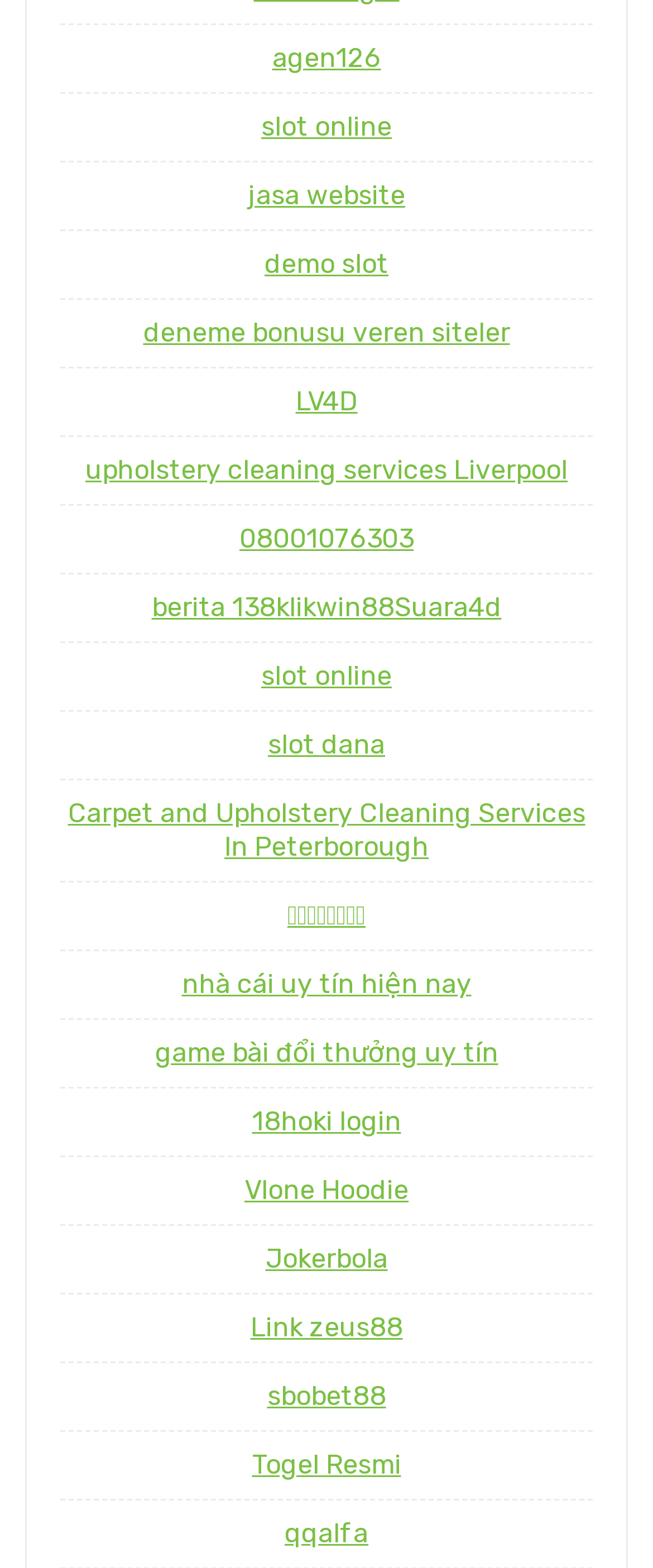Please locate the bounding box coordinates of the element that needs to be clicked to achieve the following instruction: "dial 08001076303". The coordinates should be four float numbers between 0 and 1, i.e., [left, top, right, bottom].

[0.367, 0.334, 0.633, 0.354]